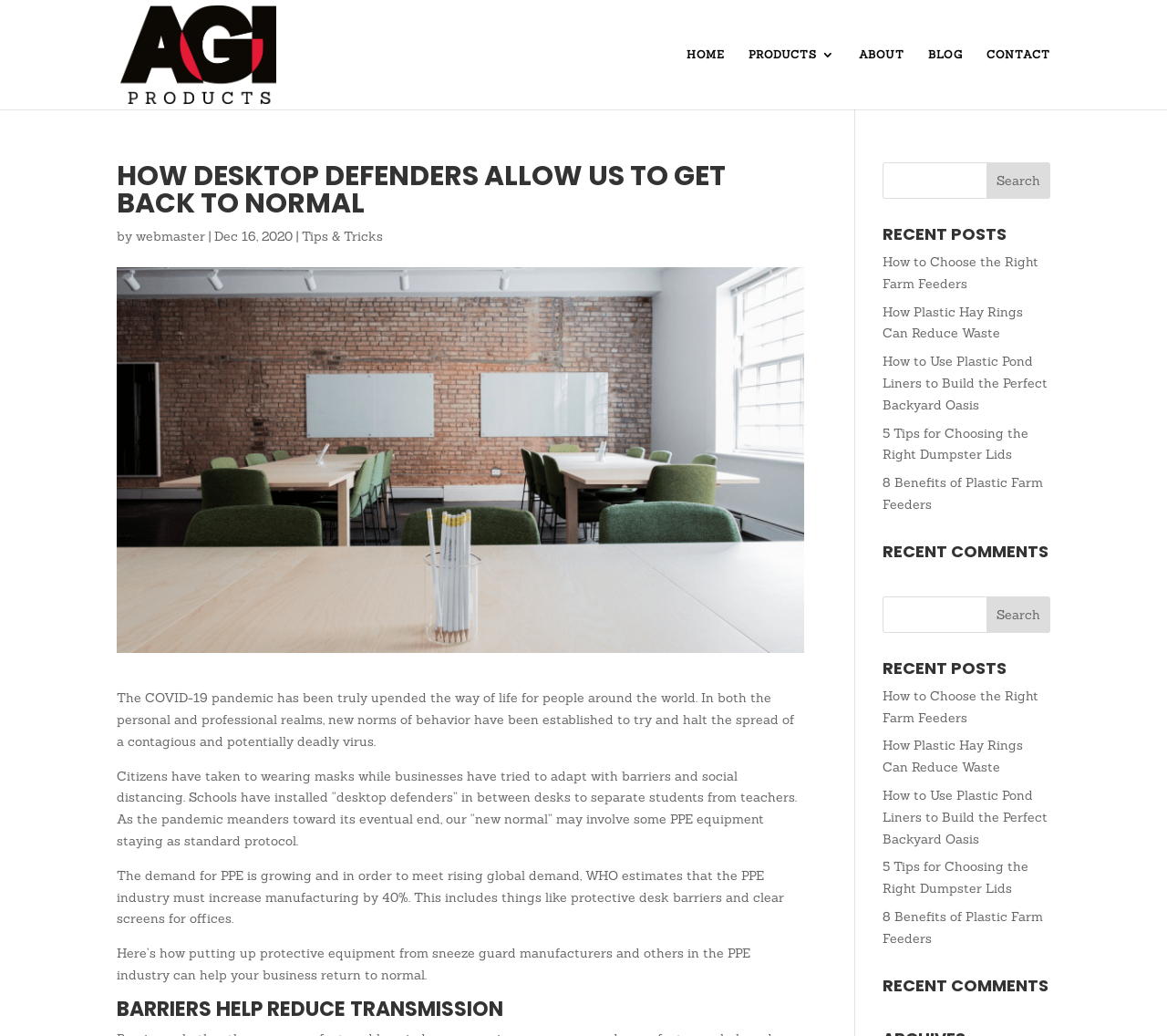Provide a brief response using a word or short phrase to this question:
What is the estimated increase in PPE manufacturing needed?

40%